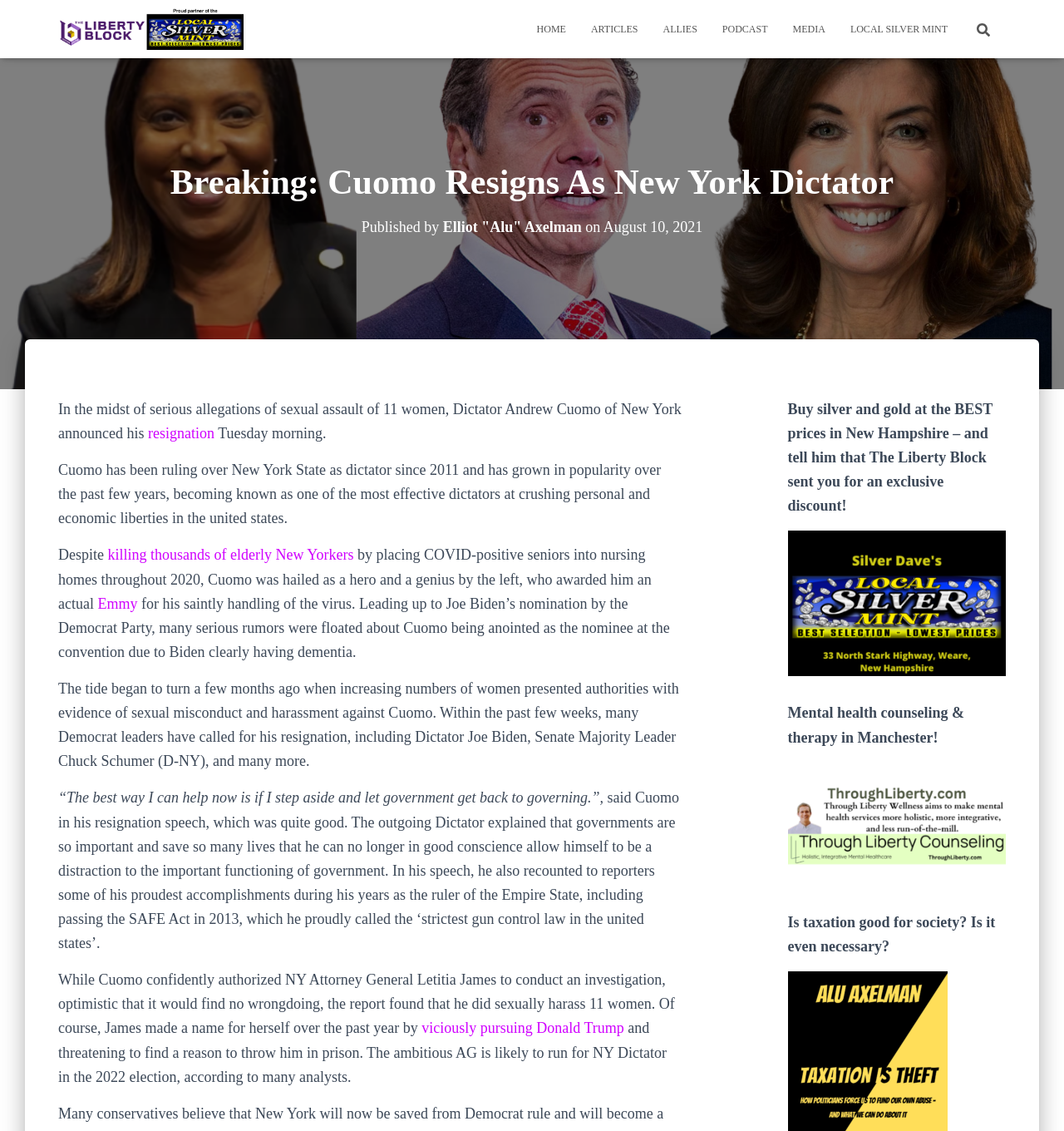Create a detailed description of the webpage's content and layout.

This webpage is an article from The Liberty Block, a news website. At the top, there is a navigation bar with links to different sections of the website, including "HOME", "ARTICLES", "ALLIES", "PODCAST", "MEDIA", and "LOCAL SILVER MINT". Next to the navigation bar, there is a search bar with a magnifying glass icon.

Below the navigation bar, there is a large heading that reads "Breaking: Cuomo Resigns As New York Dictator". The article is published by Elliot "Alu" Axelman on August 10, 2021. The article discusses the resignation of Andrew Cuomo, the Dictator of New York, amidst allegations of sexual assault and harassment.

The article is divided into several paragraphs, with links to related articles and sources throughout. There are also several images and icons scattered throughout the article, including a image of The Liberty Block logo at the top.

On the right side of the article, there are several advertisements and promotions, including a heading that reads "Buy silver and gold at the BEST prices in New Hampshire" and another that reads "Mental health counseling & therapy in Manchester!". There is also a button at the bottom right corner of the page with an unknown function.

Overall, the webpage is a news article with a focus on politics and current events, with several links and advertisements throughout.